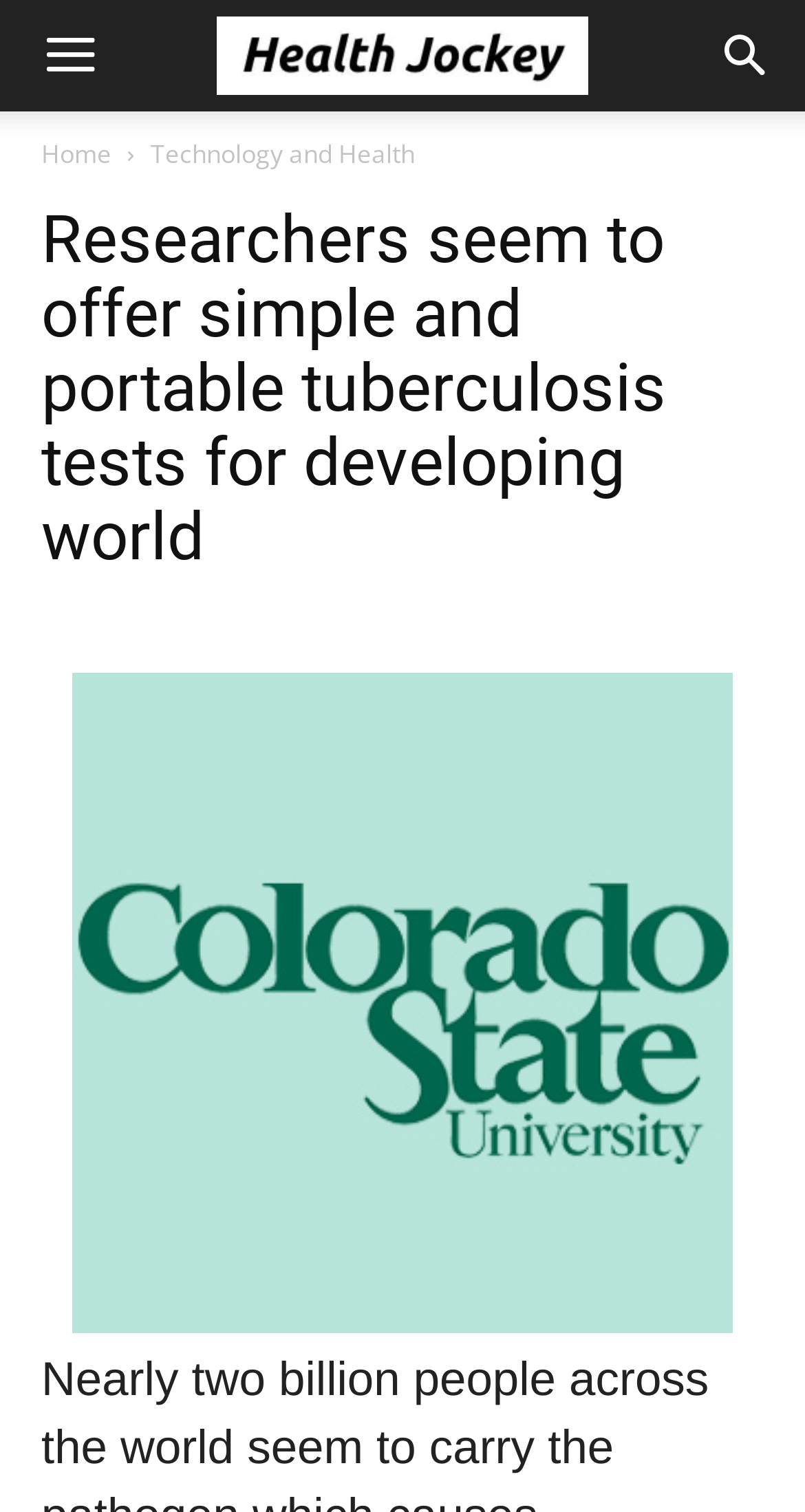Show the bounding box coordinates for the HTML element described as: "Home".

[0.051, 0.09, 0.138, 0.113]